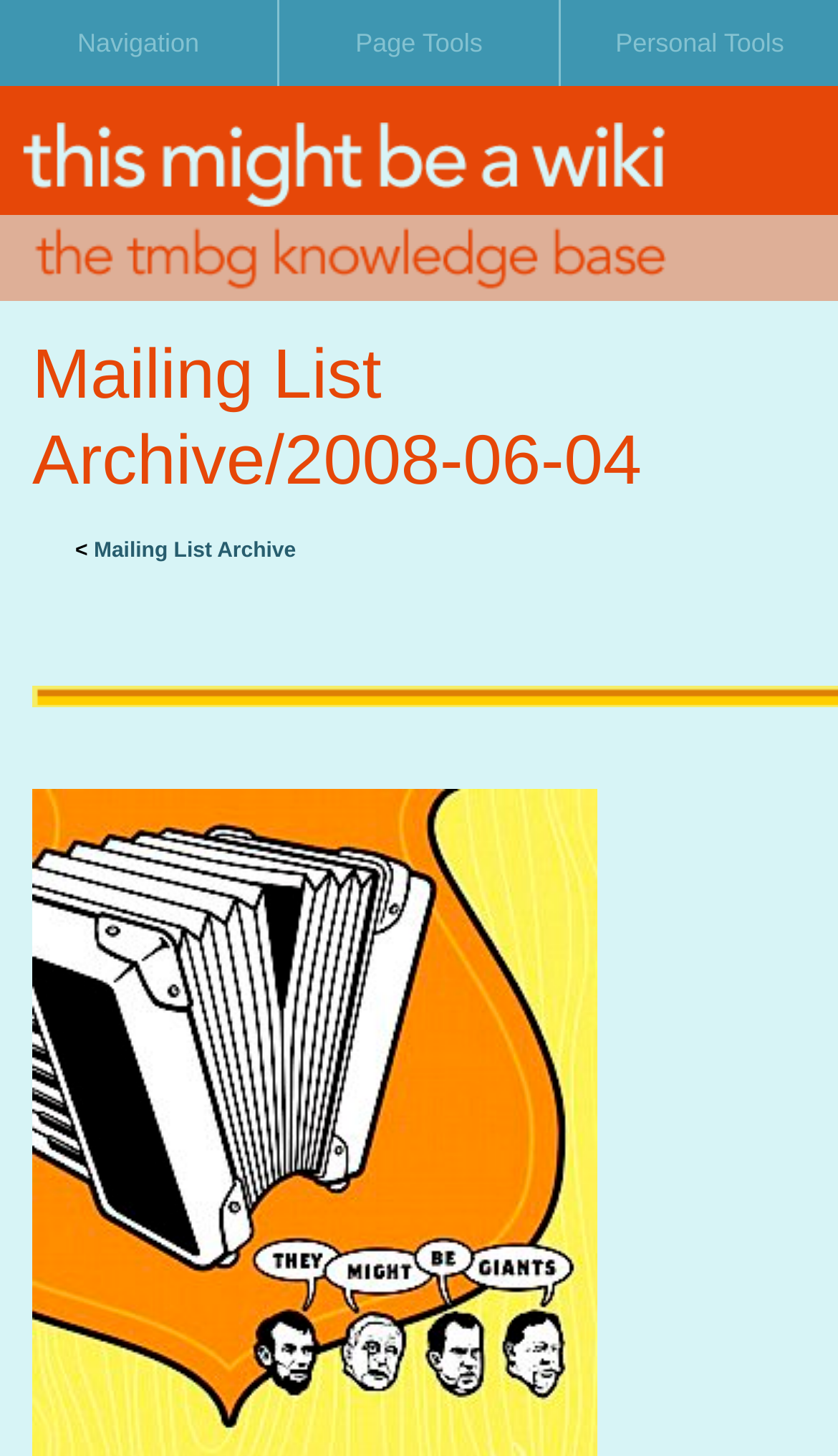Summarize the webpage comprehensively, mentioning all visible components.

This webpage is an archive of a mailing list from June 4, 2008, related to the band They Might Be Giants. At the top, there is a heading with the title "Mailing List Archive/2008-06-04" and a link to the main page of the knowledge base. Below the heading, there are links to navigate through the archive, including "Mailing List Archive" and "<" symbol.

On the left side, there are several links to various sections of the knowledge base, including "article", "discussion", "edit", "history", "main page", "site map", "recent changes", "random page", "help", "tmbw.net chat", and "contact us". These links are arranged vertically, with "main page" at the top and "contact us" at the bottom.

Further down on the left side, there are more links to specific topics, such as "albums", "discography", "shows", "videos", "songs", "lyrics", "guitar tabs", and "toolbox". These links are also arranged vertically, with "albums" at the top and "toolbox" at the bottom.

In the middle of the page, there is a search bar with a button labeled "Search". The search bar has a placeholder text "Search" and can be accessed using the keyboard shortcut Alt+f.

At the top right, there is a section labeled "Personal Tools". The overall layout of the page is organized, with clear headings and concise text, making it easy to navigate through the archive and access various sections of the knowledge base.